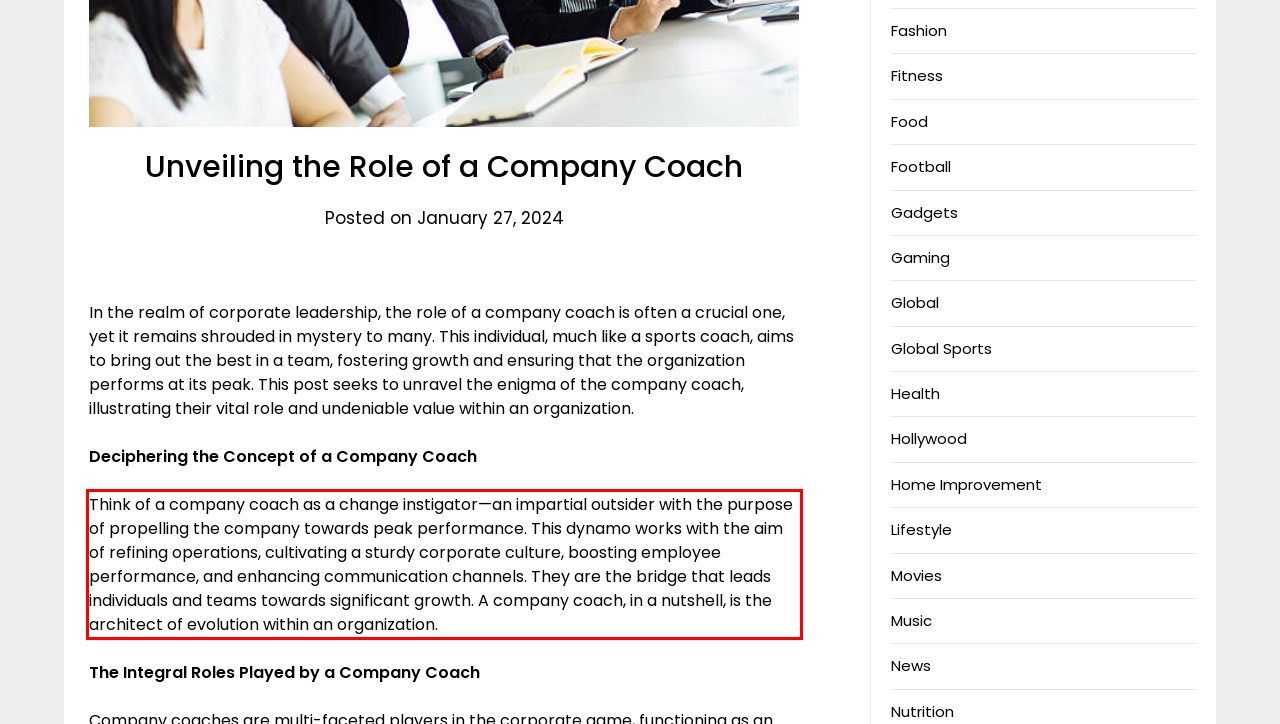Given the screenshot of the webpage, identify the red bounding box, and recognize the text content inside that red bounding box.

Think of a company coach as a change instigator—an impartial outsider with the purpose of propelling the company towards peak performance. This dynamo works with the aim of refining operations, cultivating a sturdy corporate culture, boosting employee performance, and enhancing communication channels. They are the bridge that leads individuals and teams towards significant growth. A company coach, in a nutshell, is the architect of evolution within an organization.